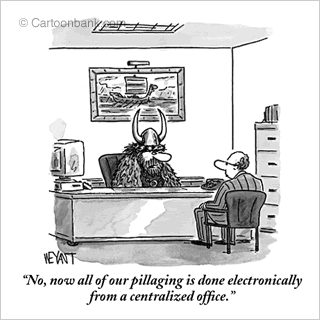What is on the wall in the office?
Using the image, elaborate on the answer with as much detail as possible.

The office backdrop features a classic office setting, including a framed picture on the wall, which adds to the contrast between the Viking's archaic appearance and the contemporary office decor.